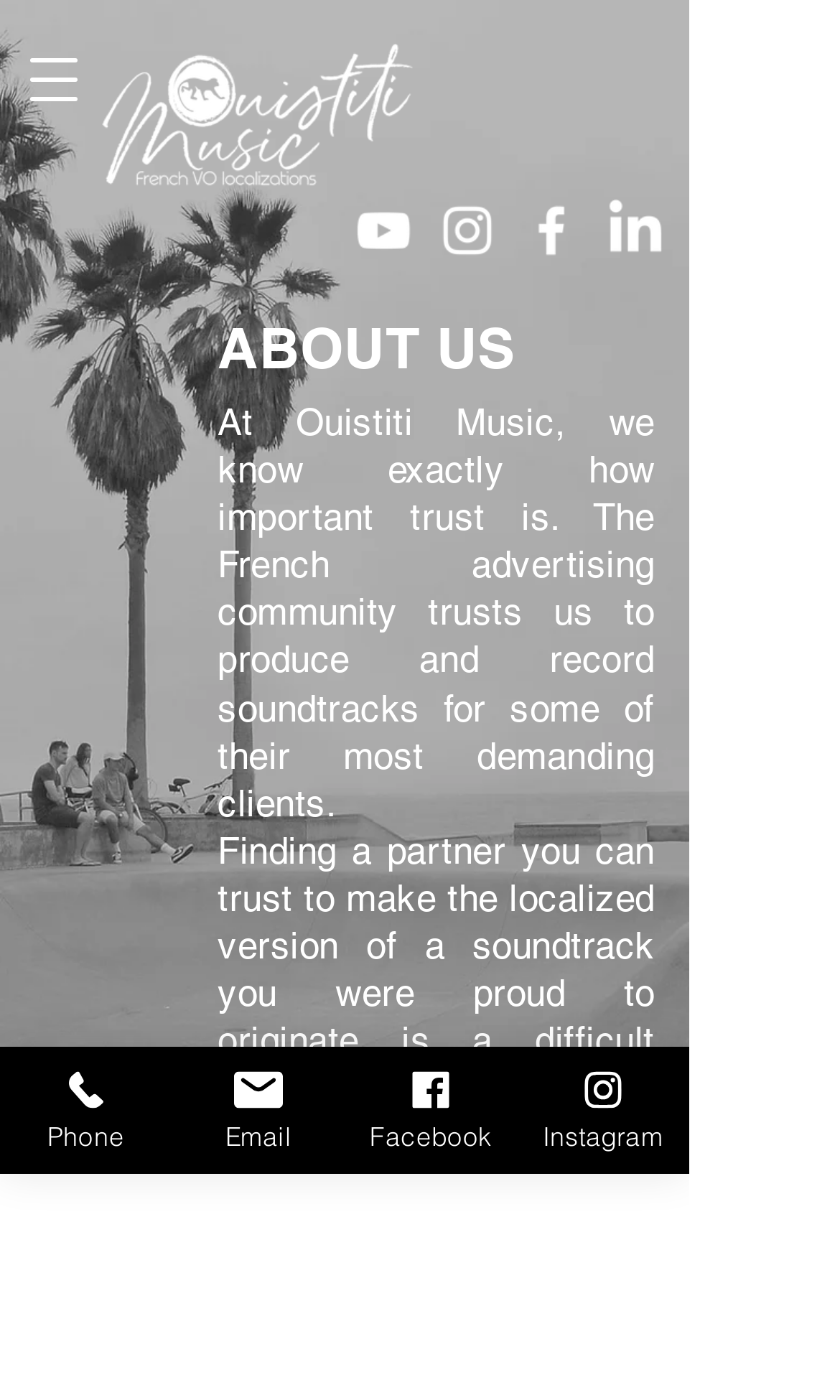What is the theme of the text on the webpage?
Provide a comprehensive and detailed answer to the question.

I read the text on the webpage and found that it repeatedly mentions the importance of trust. The text talks about how the French advertising community trusts Ouistiti Music, and how finding a partner you can trust is difficult. Therefore, I concluded that the theme of the text on the webpage is trust.